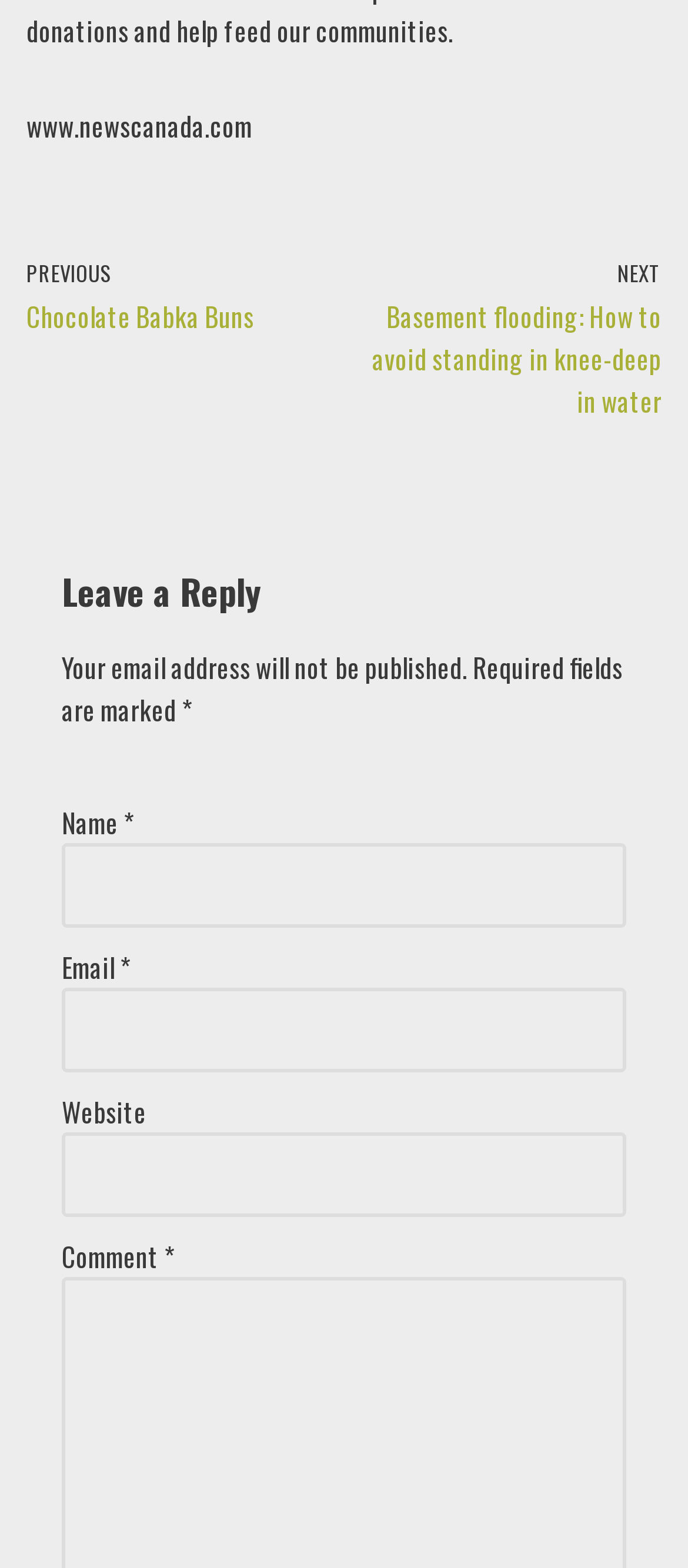Show the bounding box coordinates for the HTML element as described: "parent_node: Email * aria-describedby="email-notes" name="email"".

[0.09, 0.63, 0.91, 0.684]